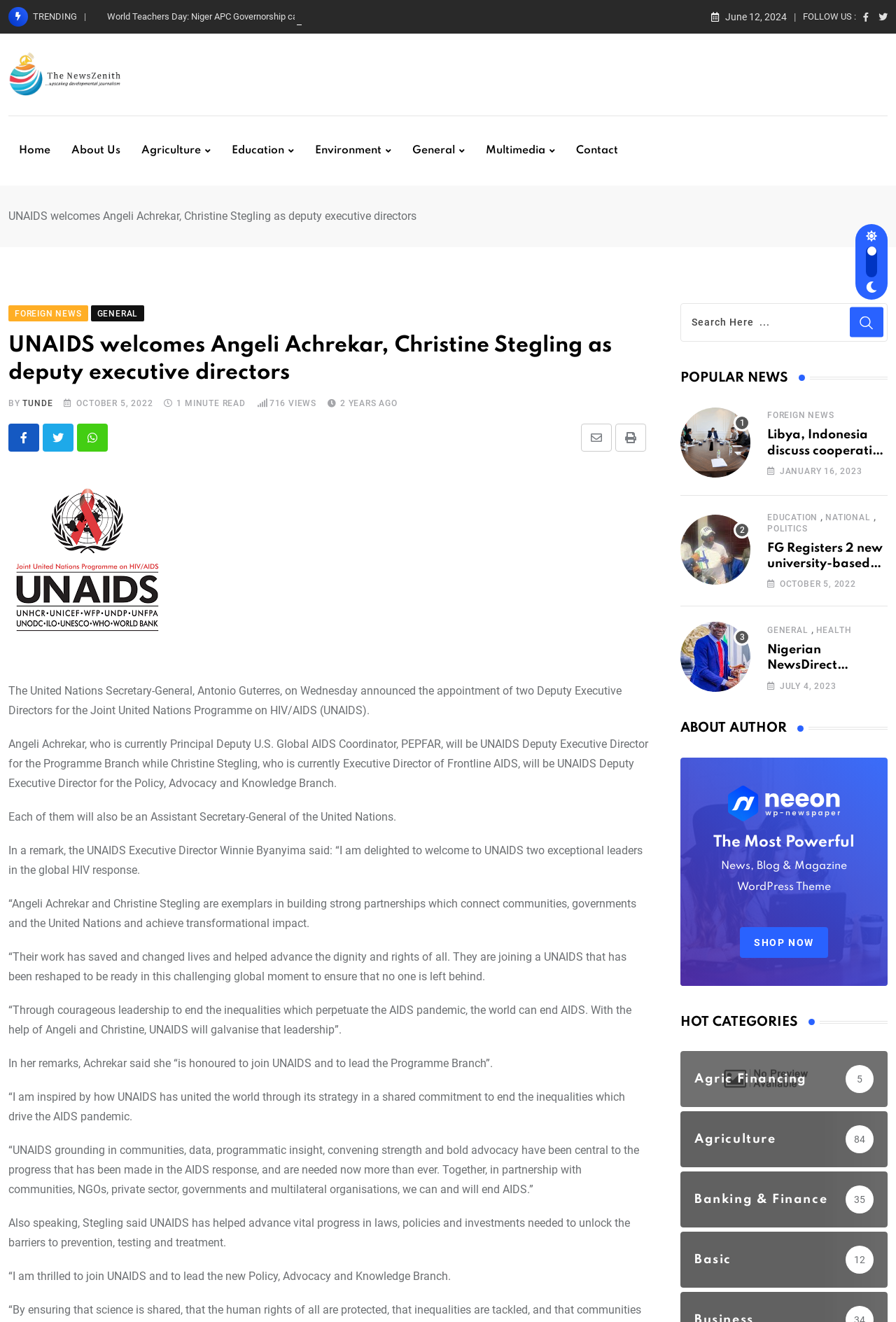What is the theme of the news article?
Give a detailed and exhaustive answer to the question.

The webpage is about the appointment of two deputy executive directors in UNAIDS, which is a programme focused on HIV/AIDS, indicating that the theme of the news article is health, specifically HIV/AIDS.